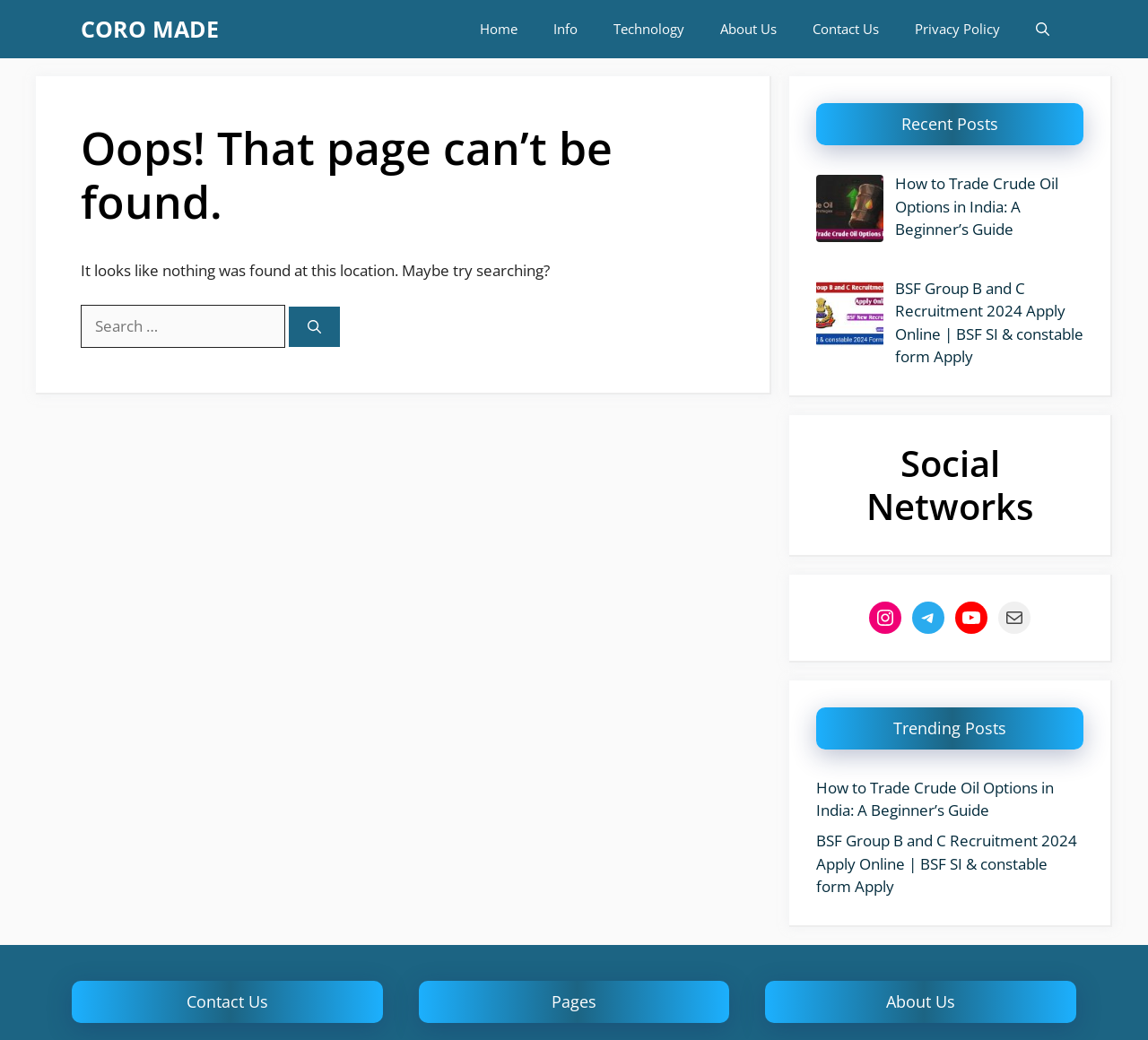Using the provided element description: "Mail", identify the bounding box coordinates. The coordinates should be four floats between 0 and 1 in the order [left, top, right, bottom].

[0.87, 0.578, 0.898, 0.609]